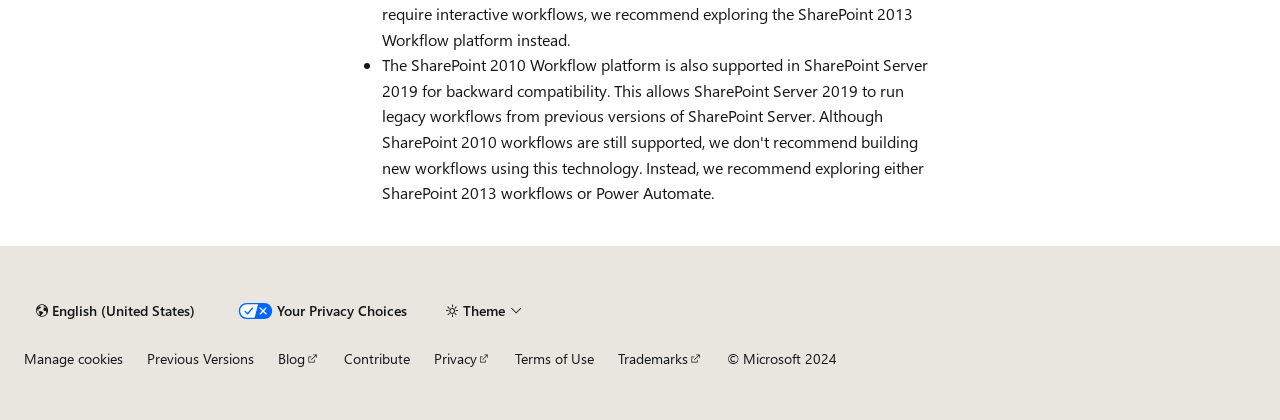What is the purpose of the button at the bottom?
Relying on the image, give a concise answer in one word or a brief phrase.

Manage cookies